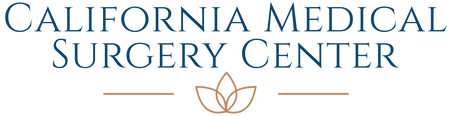Please examine the image and answer the question with a detailed explanation:
What is emphasized in the logo?

According to the caption, 'California Medical' is emphasized above 'Surgery Center' in the logo, indicating the importance of the medical aspect of the center.